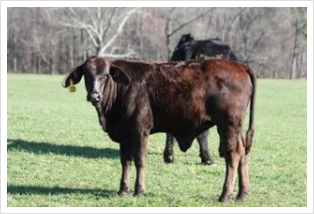Give an in-depth description of the image.

This image features a young calf standing prominently in a lush green field, characterized by its rich brown coat and distinctive ear tags. The calf is looking directly at the camera, showcasing its curious expression and strong, healthy physique. In the background, another cow is partially visible, adding to the pastoral scene. This particular calf is noted for being one of the smallest in its group, yet it has experienced considerable growth. The setting appears serene, with a blurred woodland providing a natural backdrop to this idyllic rural landscape. Overall, the image captures both the beauty of the calf and the tranquility of farm life.